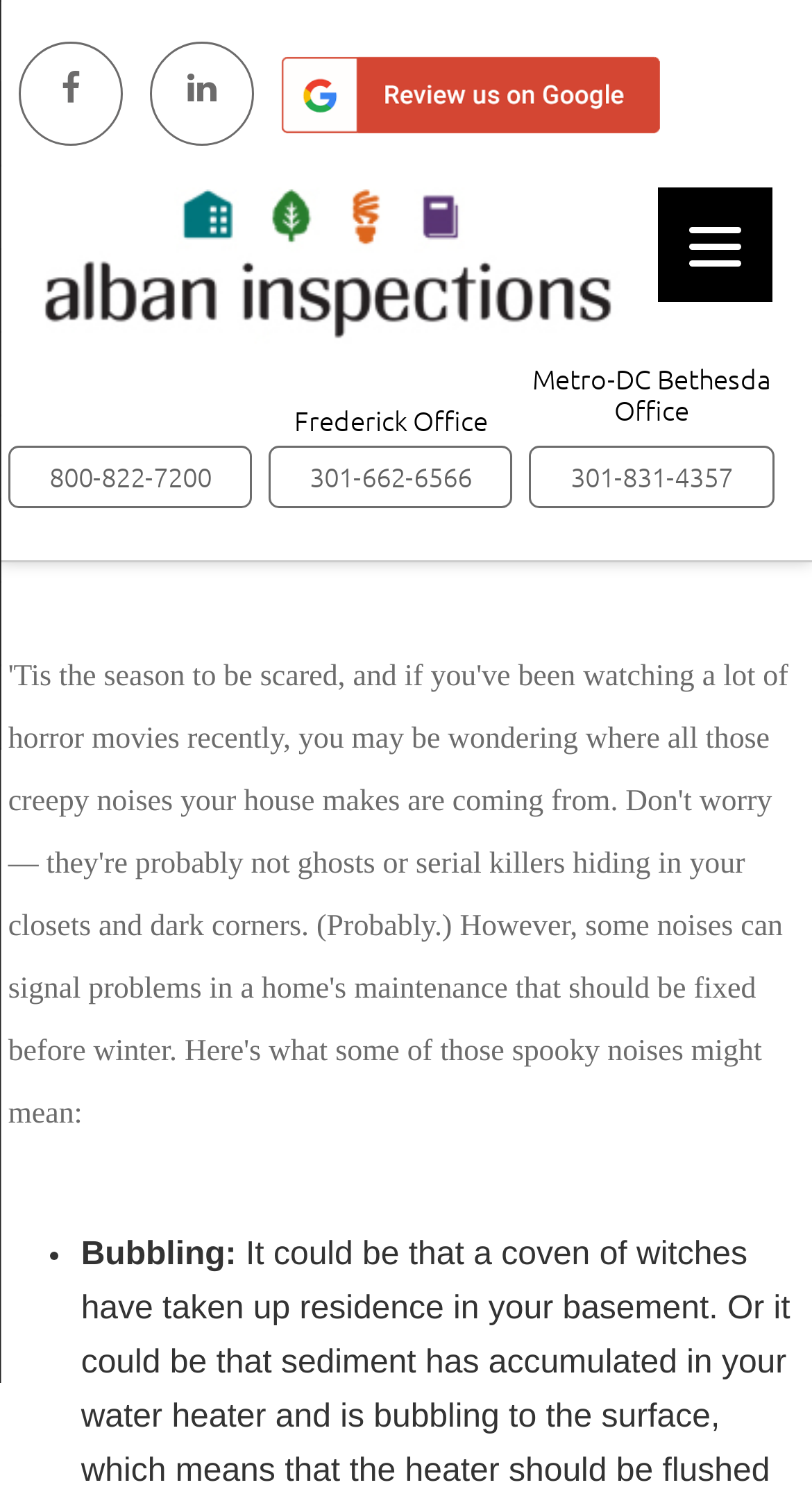Please find the bounding box coordinates of the clickable region needed to complete the following instruction: "Call 301-662-6566". The bounding box coordinates must consist of four float numbers between 0 and 1, i.e., [left, top, right, bottom].

[0.331, 0.297, 0.632, 0.338]